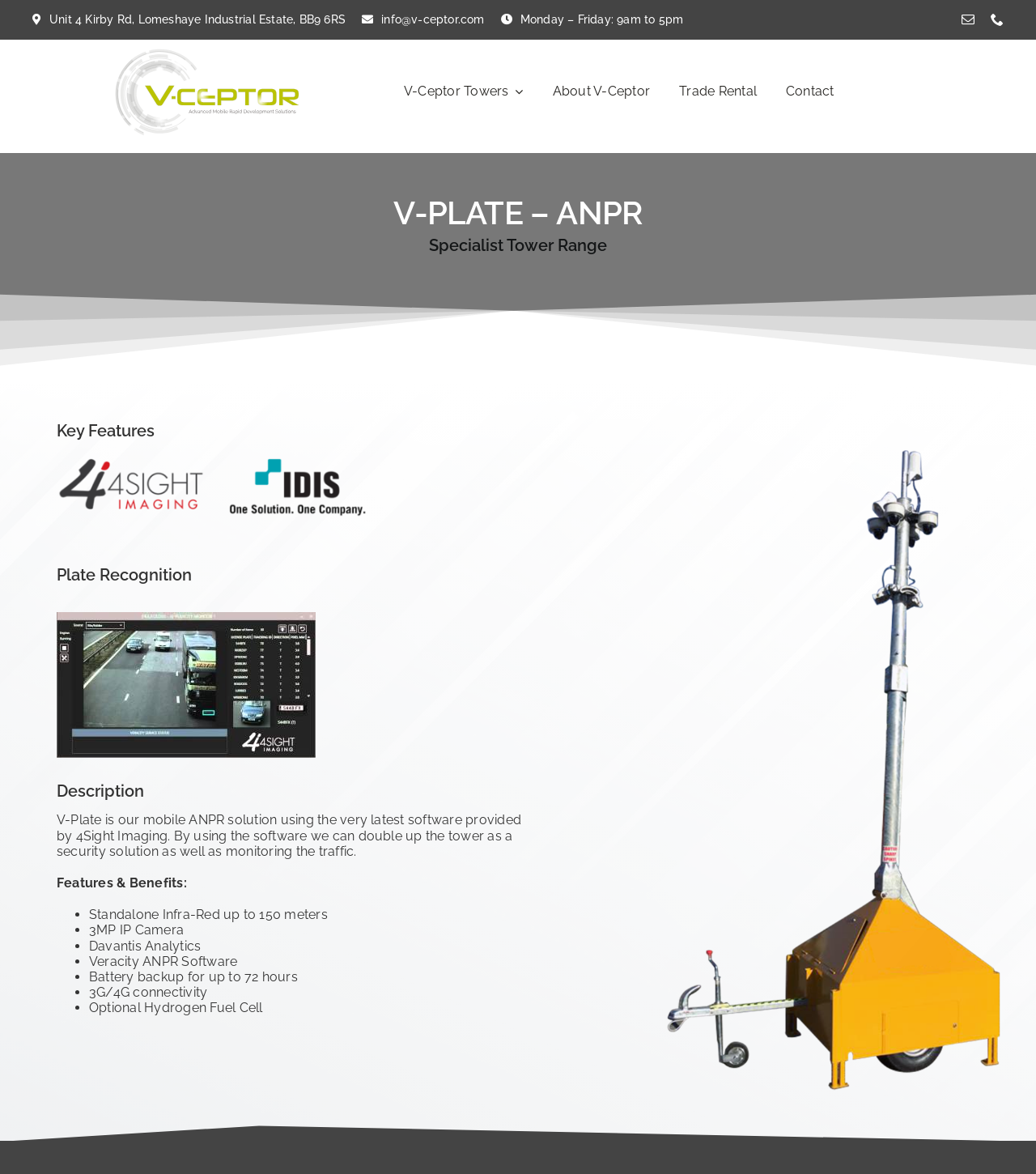Provide the bounding box coordinates for the UI element described in this sentence: "Contact". The coordinates should be four float values between 0 and 1, i.e., [left, top, right, bottom].

[0.756, 0.044, 0.808, 0.113]